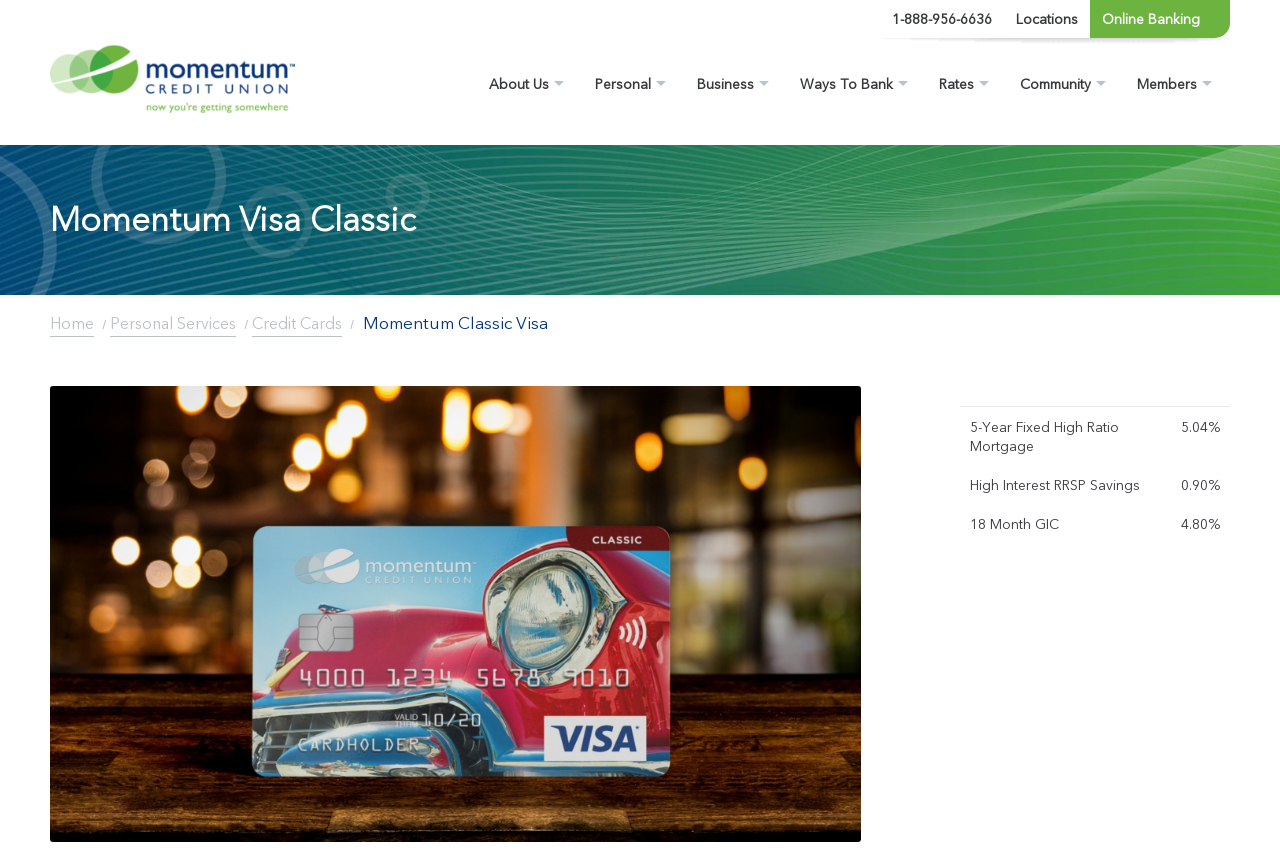Please answer the following query using a single word or phrase: 
What is the link to access online banking?

Online Banking